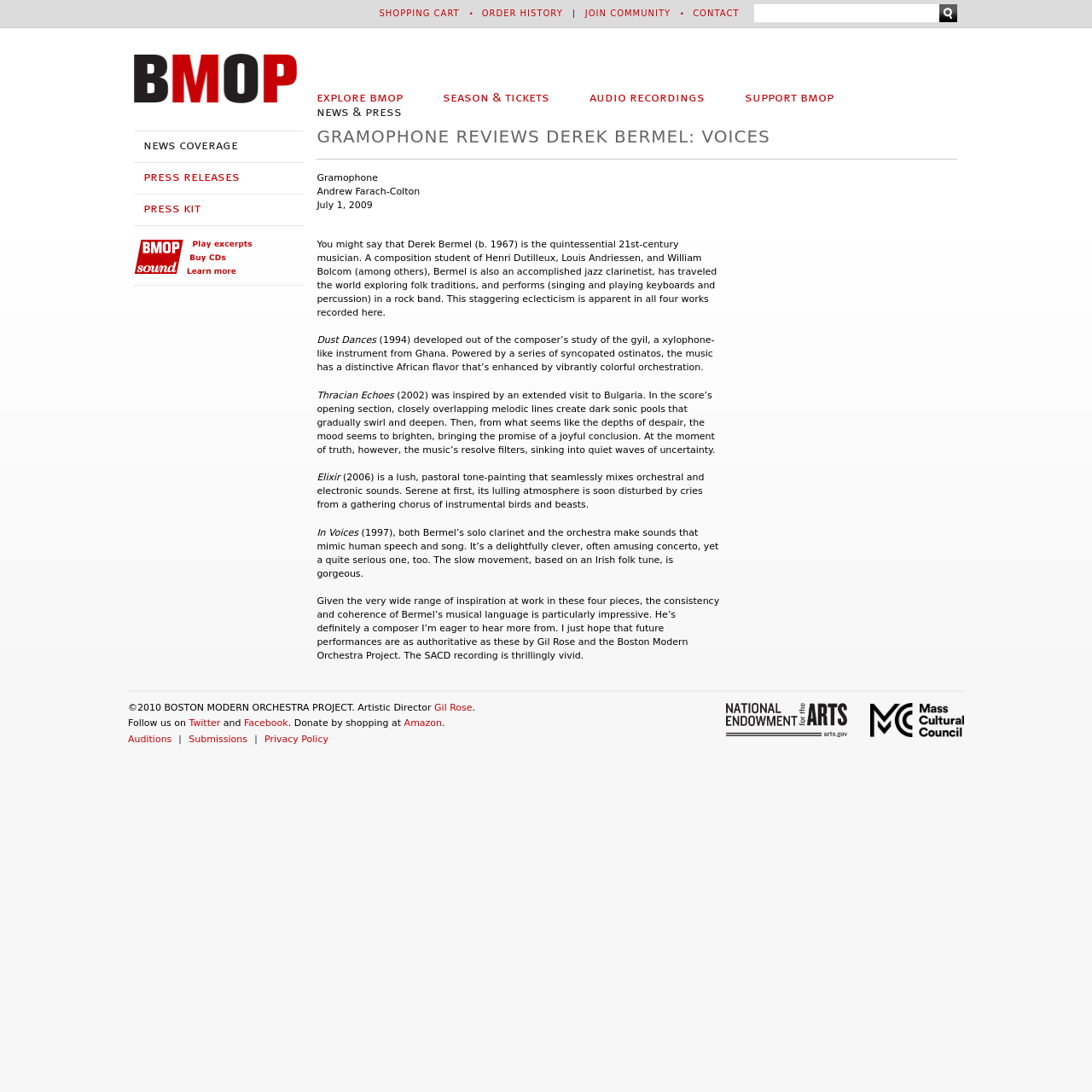What is the name of the orchestra performing the music?
Please answer the question as detailed as possible.

The orchestra performing the music is mentioned in the last paragraph of the article, and it is the Boston Modern Orchestra Project, led by Gil Rose.